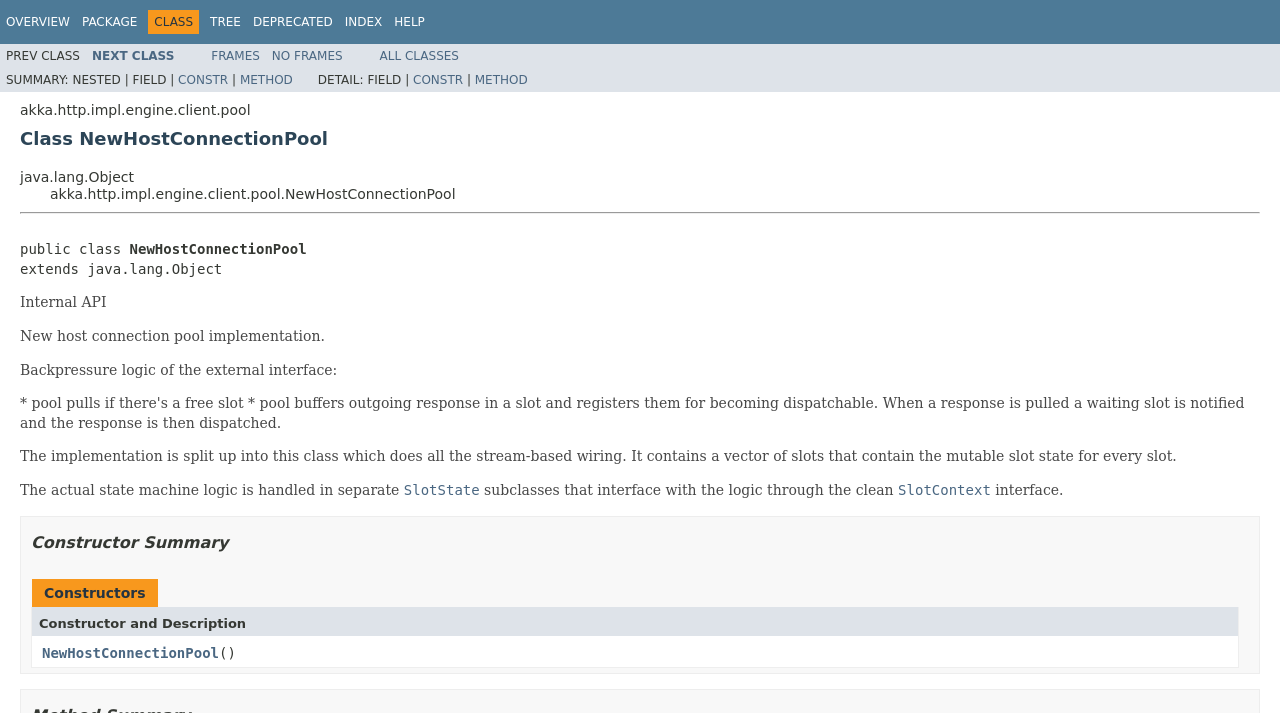Please answer the following query using a single word or phrase: 
What is the name of the class?

NewHostConnectionPool